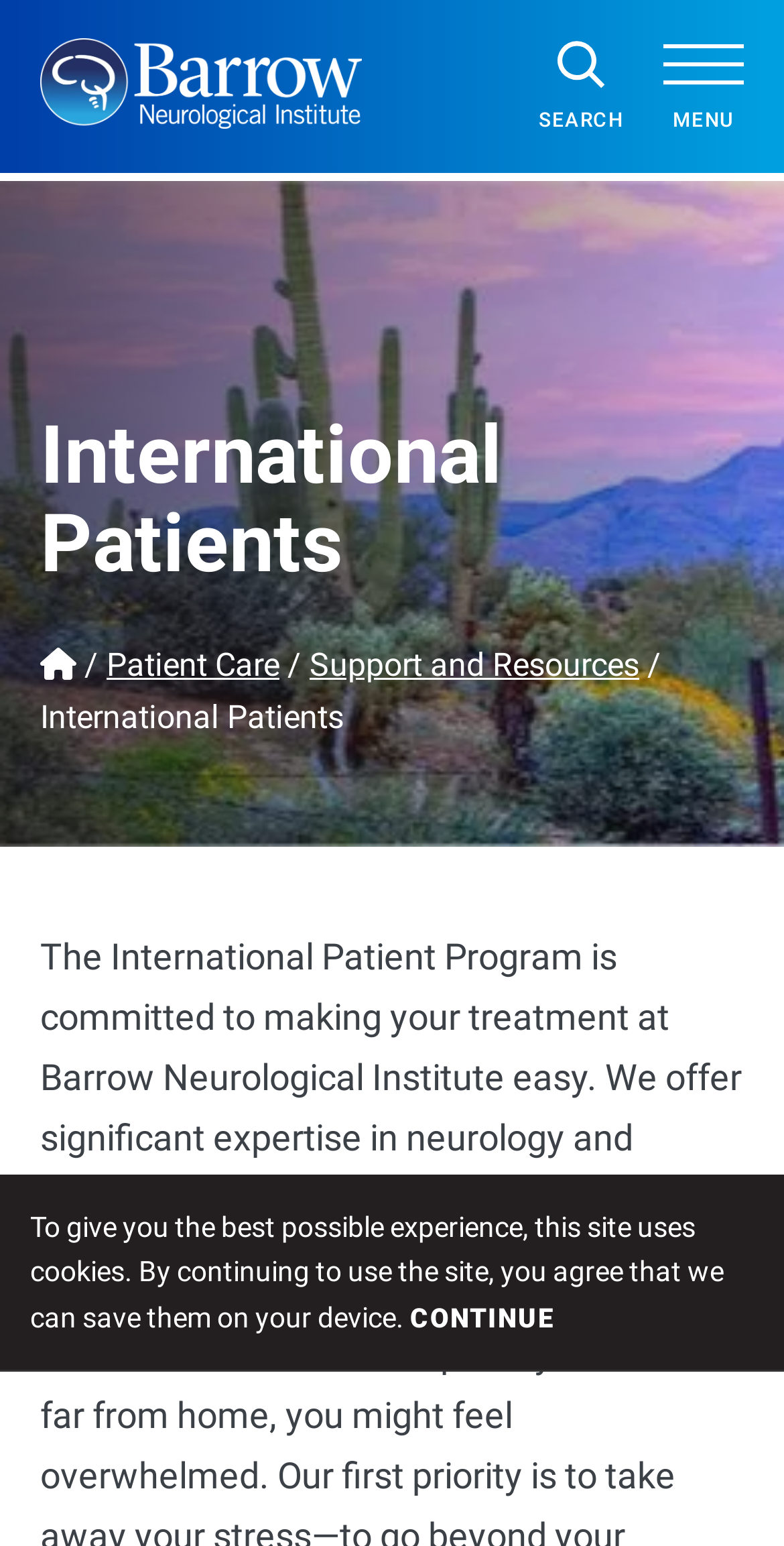Look at the image and give a detailed response to the following question: What type of expertise does the institute offer?

I found the answer by reading the text in the banner region, which says 'We offer significant expertise in neurology and neurosurgery, including Gamma Knife and Cyberknife radiosurgery.' This suggests that the institute offers expertise in neurology and neurosurgery.